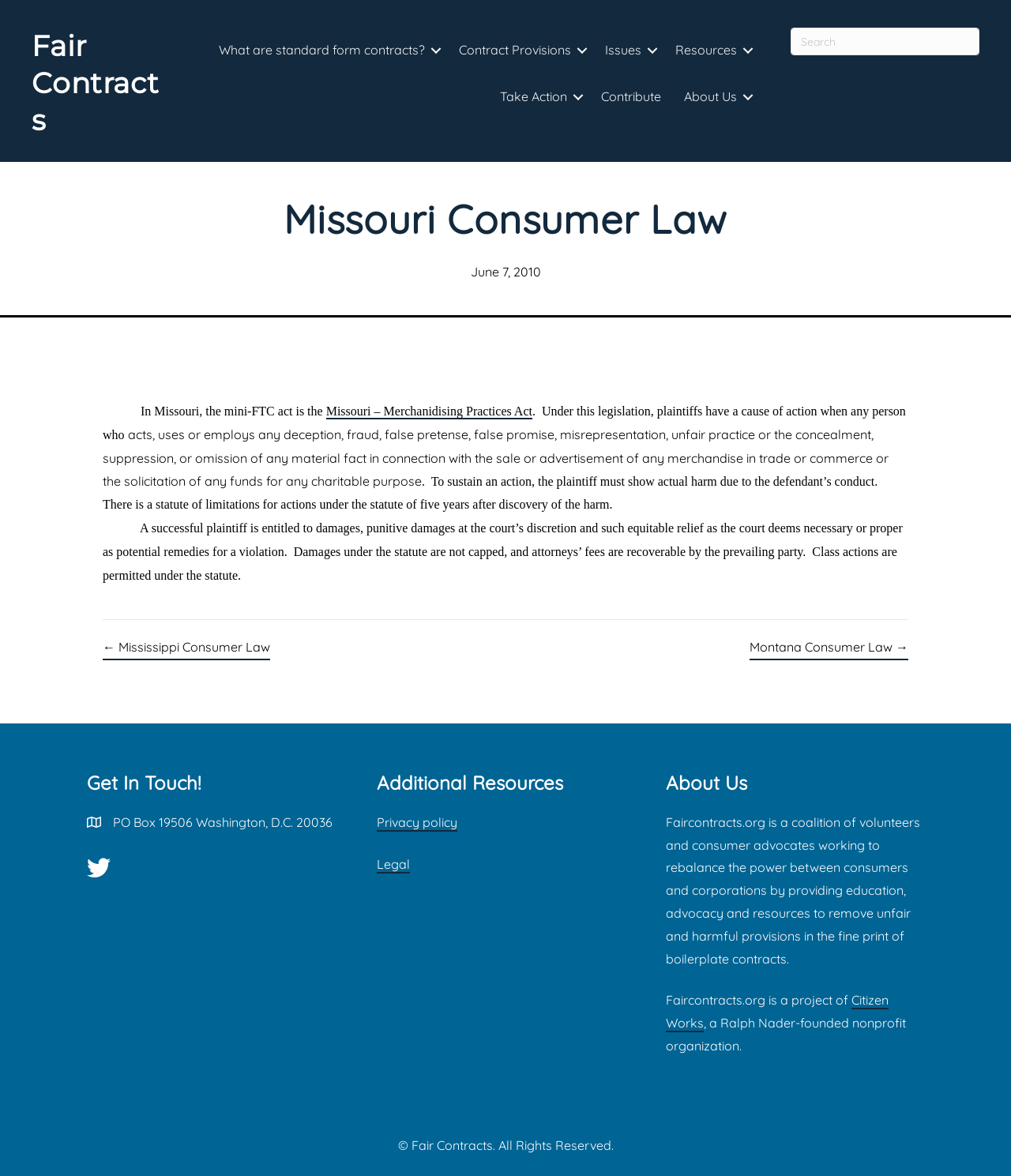Determine the bounding box coordinates of the clickable element to achieve the following action: 'Read about Contract Provisions'. Provide the coordinates as four float values between 0 and 1, formatted as [left, top, right, bottom].

[0.443, 0.024, 0.587, 0.063]